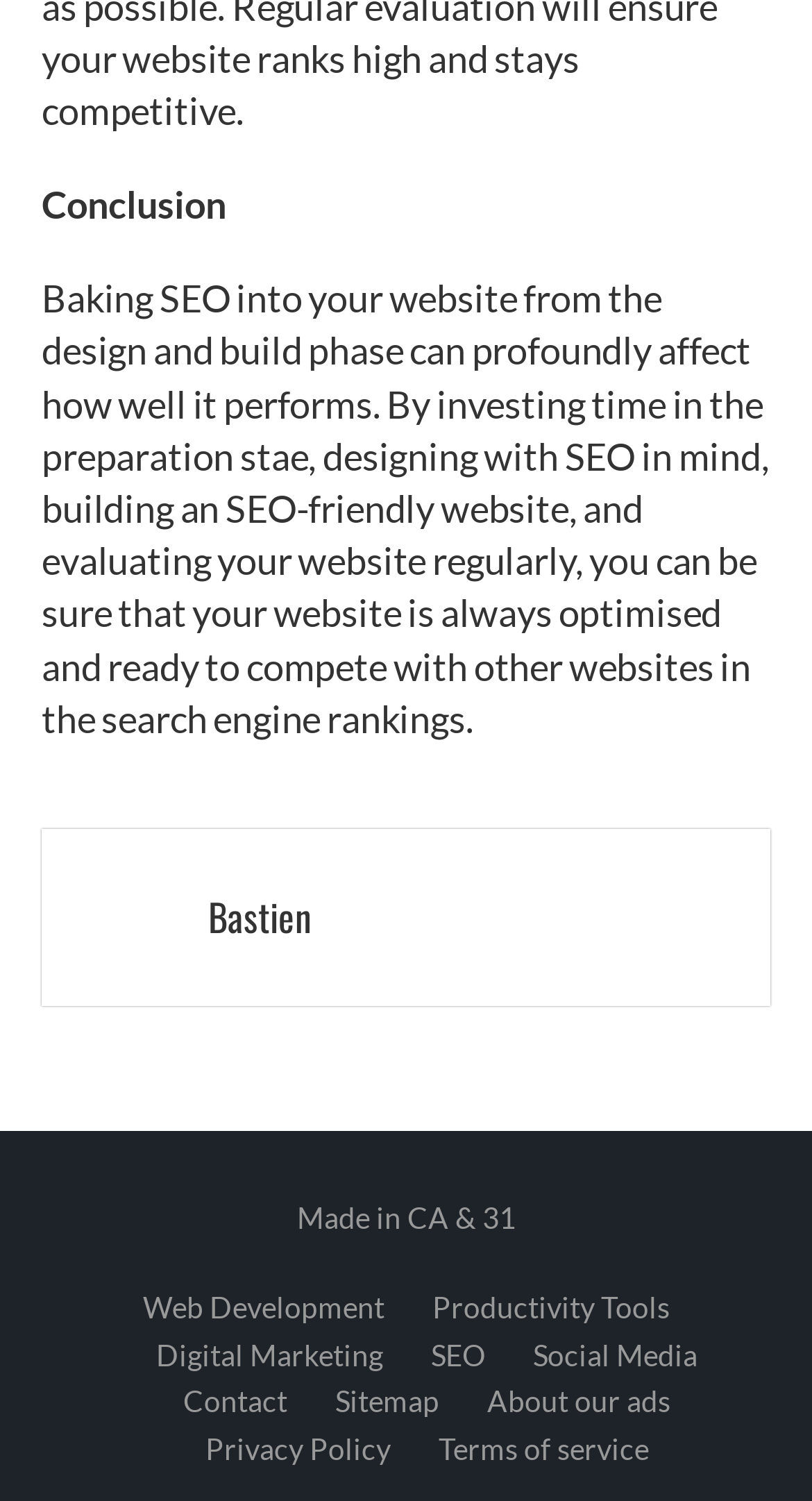Please determine the bounding box coordinates, formatted as (top-left x, top-left y, bottom-right x, bottom-right y), with all values as floating point numbers between 0 and 1. Identify the bounding box of the region described as: Digital Marketing

[0.192, 0.89, 0.472, 0.914]